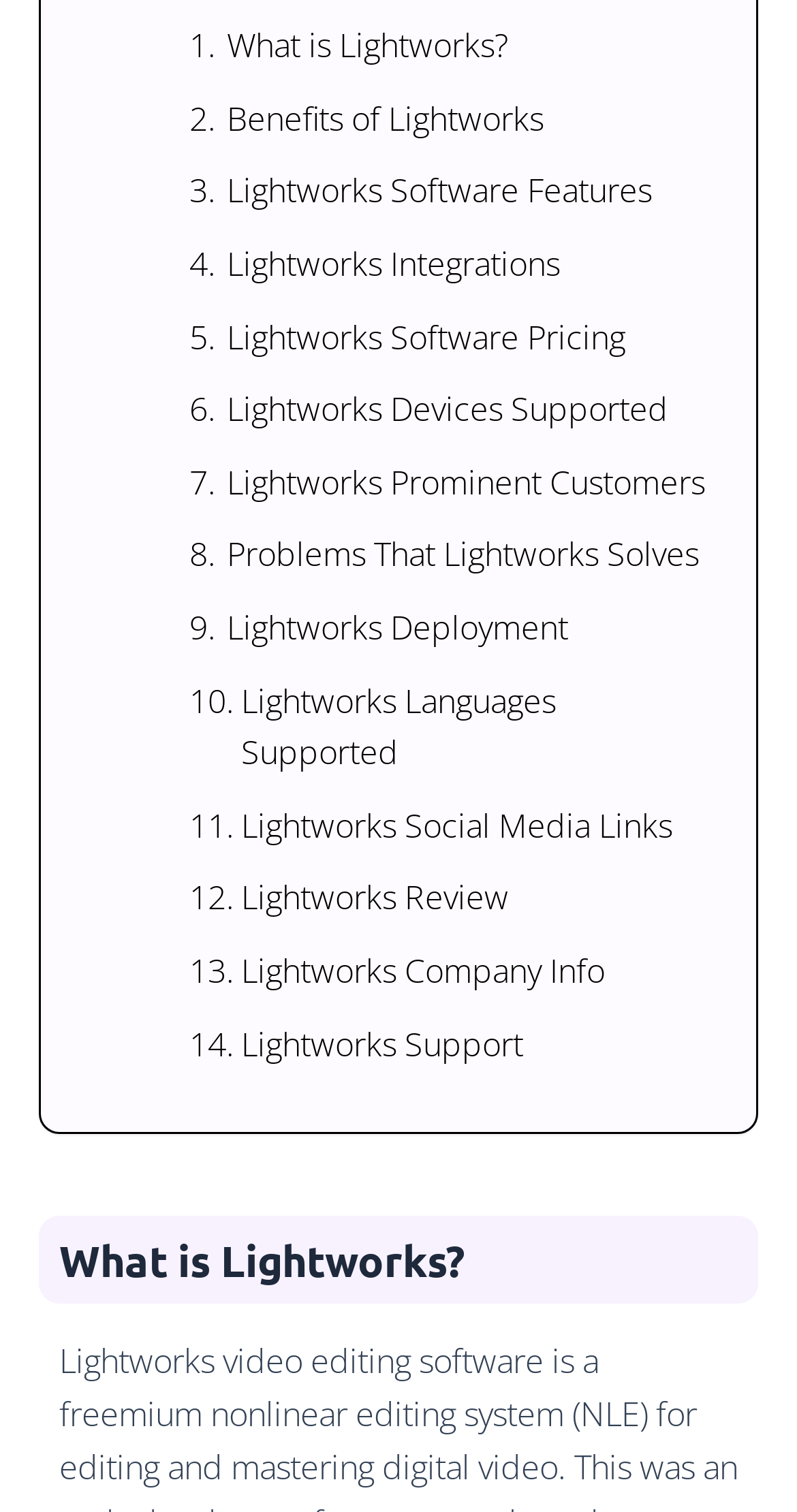Can I find reviews about Lightworks on this webpage?
Please provide a detailed answer to the question.

I found a link in the top section of the webpage with the text 'Lightworks Review', which indicates that I can find reviews about Lightworks on this webpage.